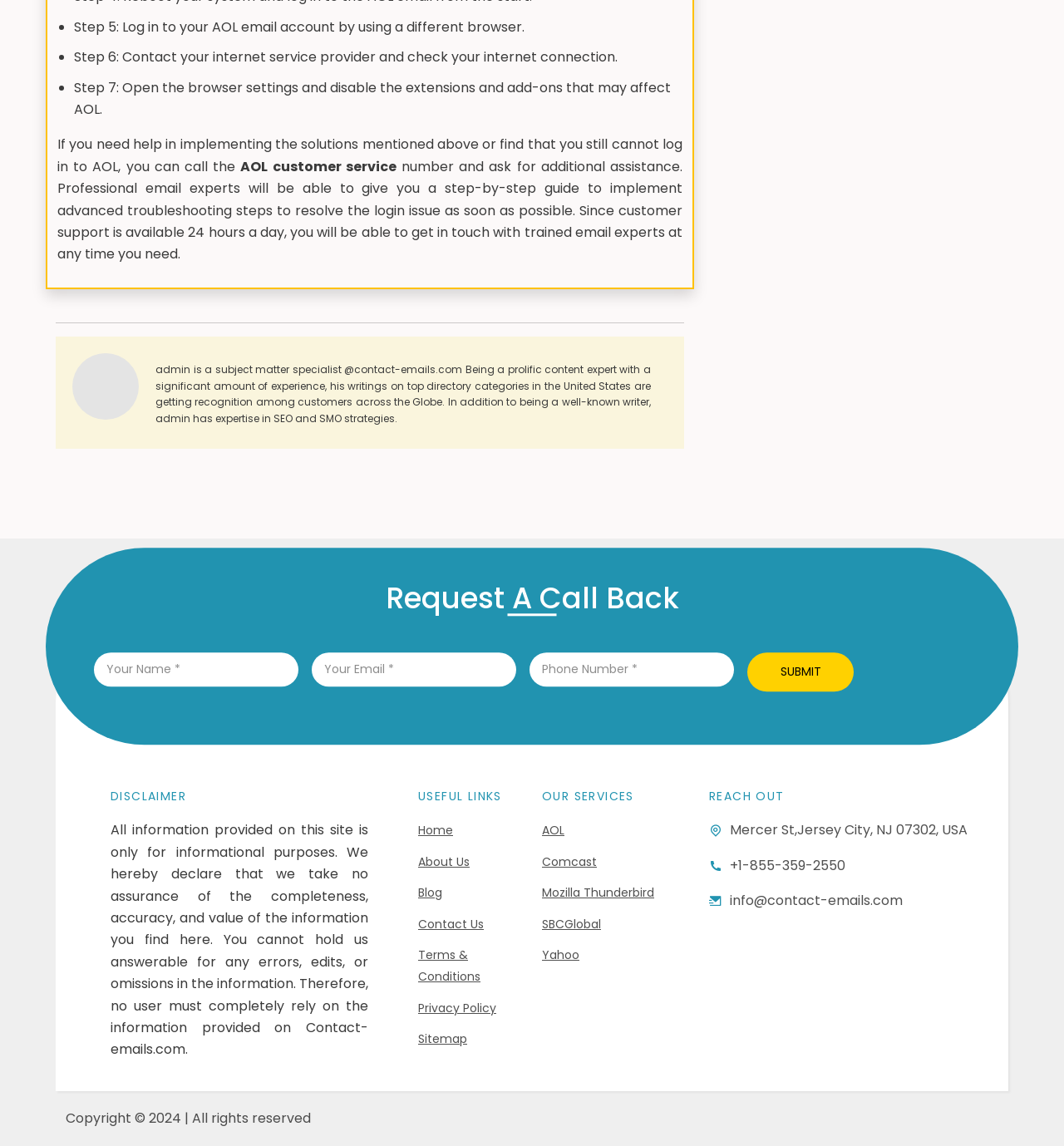Please specify the coordinates of the bounding box for the element that should be clicked to carry out this instruction: "Follow Industry Dive on LinkedIn". The coordinates must be four float numbers between 0 and 1, formatted as [left, top, right, bottom].

None